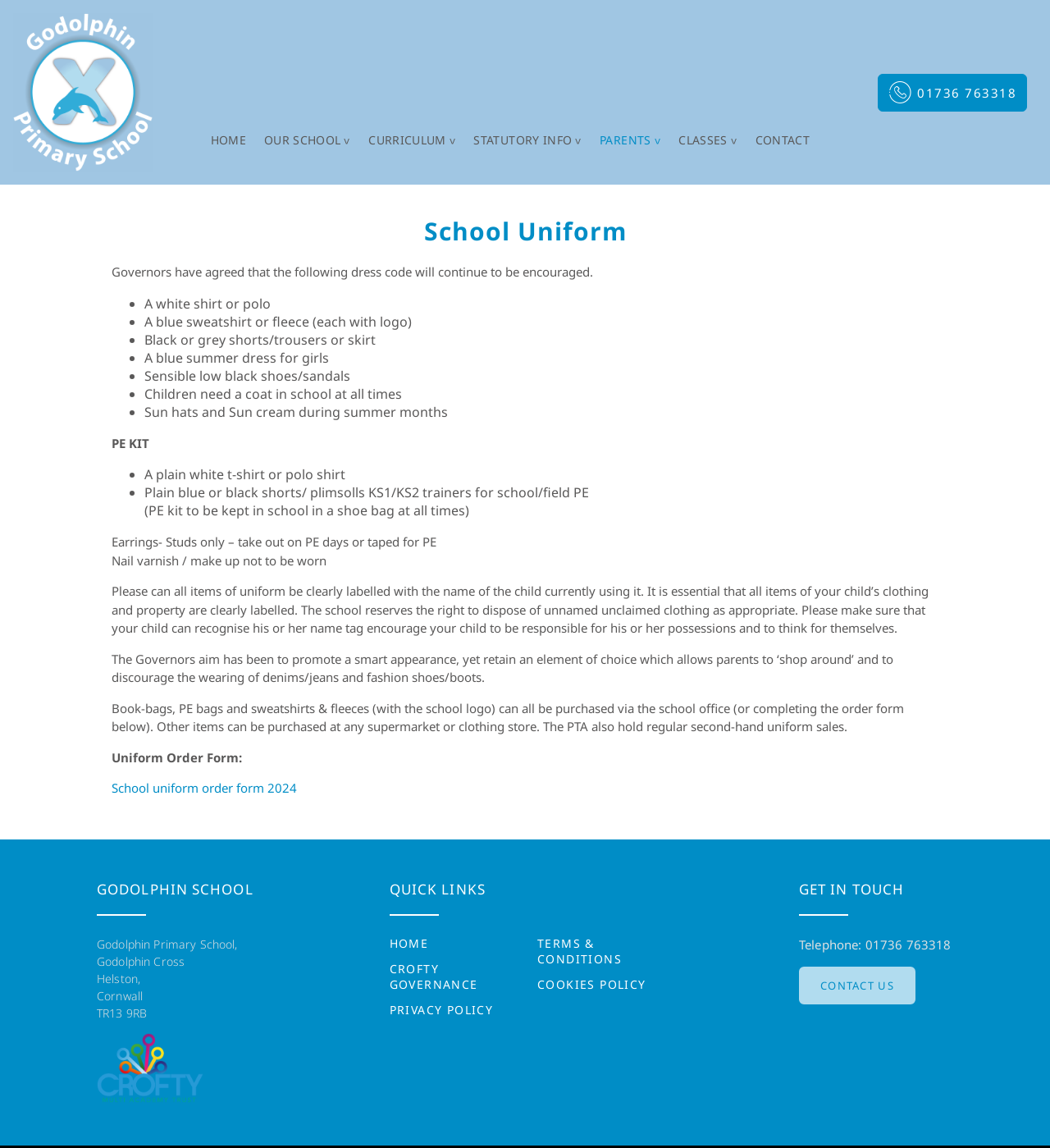What is the recommended dress code for girls?
Please use the image to provide a one-word or short phrase answer.

A blue summer dress